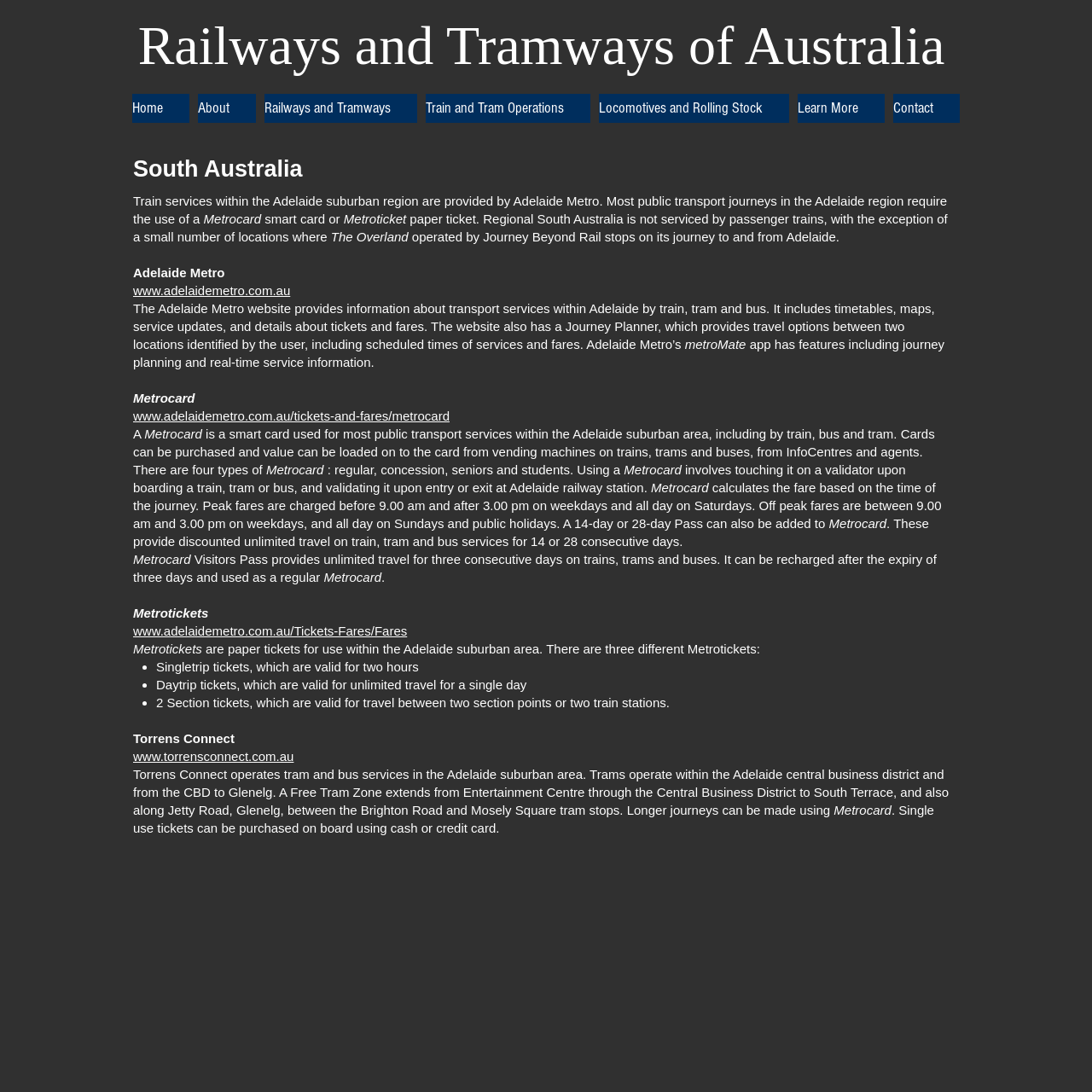Respond to the question below with a single word or phrase: What is the purpose of Metrocard?

Smart card for public transport